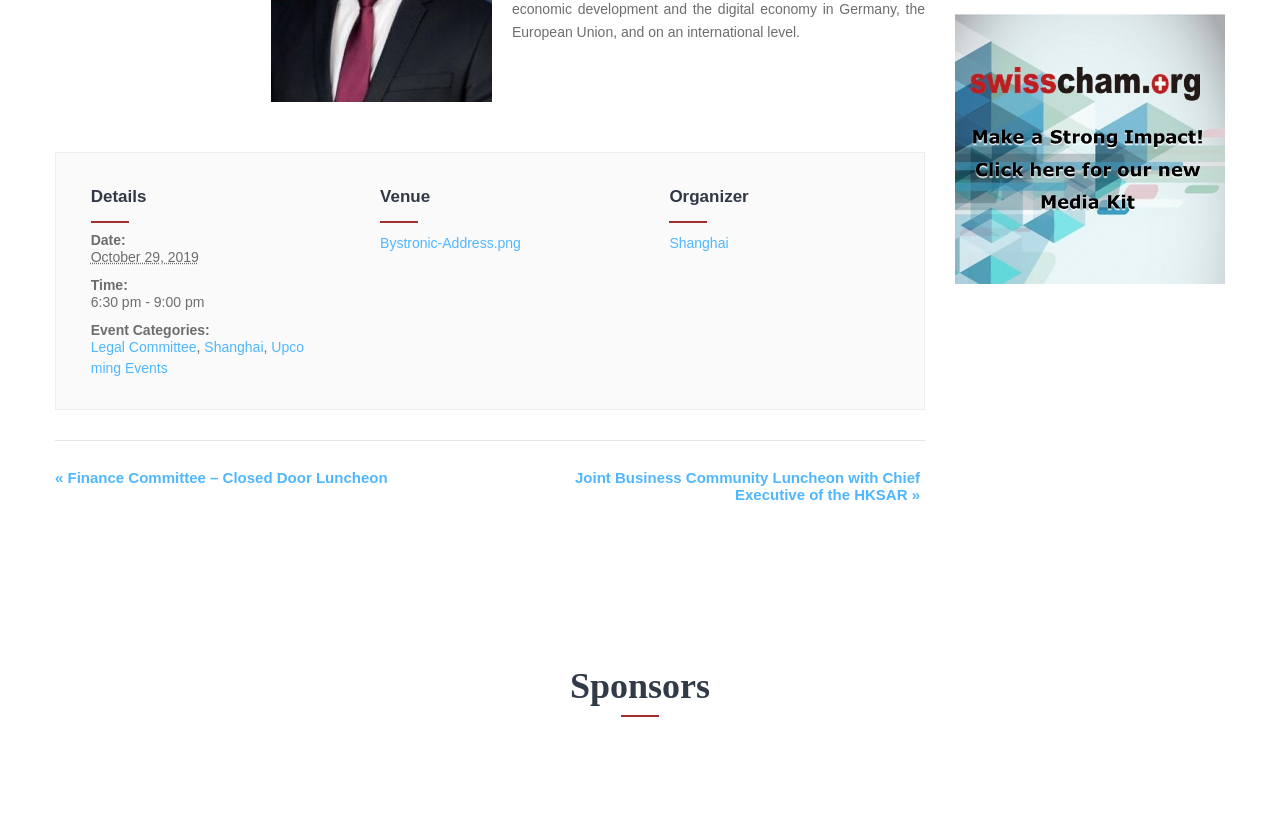Who is the organizer of the event?
Using the visual information from the image, give a one-word or short-phrase answer.

Shanghai